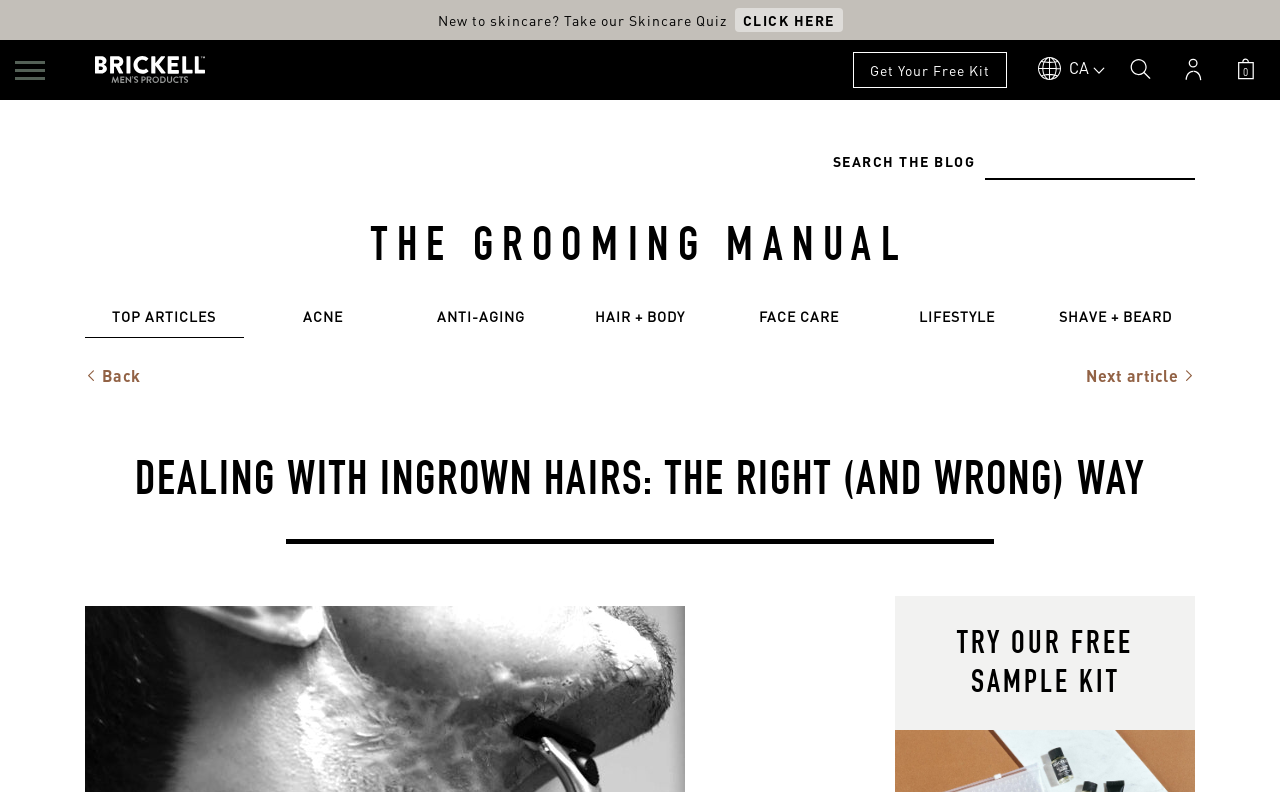Please find the bounding box coordinates of the clickable region needed to complete the following instruction: "Search the blog". The bounding box coordinates must consist of four float numbers between 0 and 1, i.e., [left, top, right, bottom].

[0.066, 0.179, 0.934, 0.227]